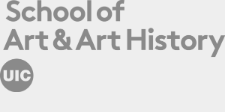Interpret the image and provide an in-depth description.

The image features the logo of the School of Art & Art History at the University of Illinois at Chicago (UIC). The logo includes the school's name prominently displayed in a modern, stylized font, with "School of" positioned above "Art & Art History." Additionally, a circular emblem with "UIC" is situated to the left, reinforcing the university's identity. This visual serves as a representation of the academic institution's commitment to fostering creativity and scholarship in the arts, inviting students and visitors alike to engage with its vibrant educational community.